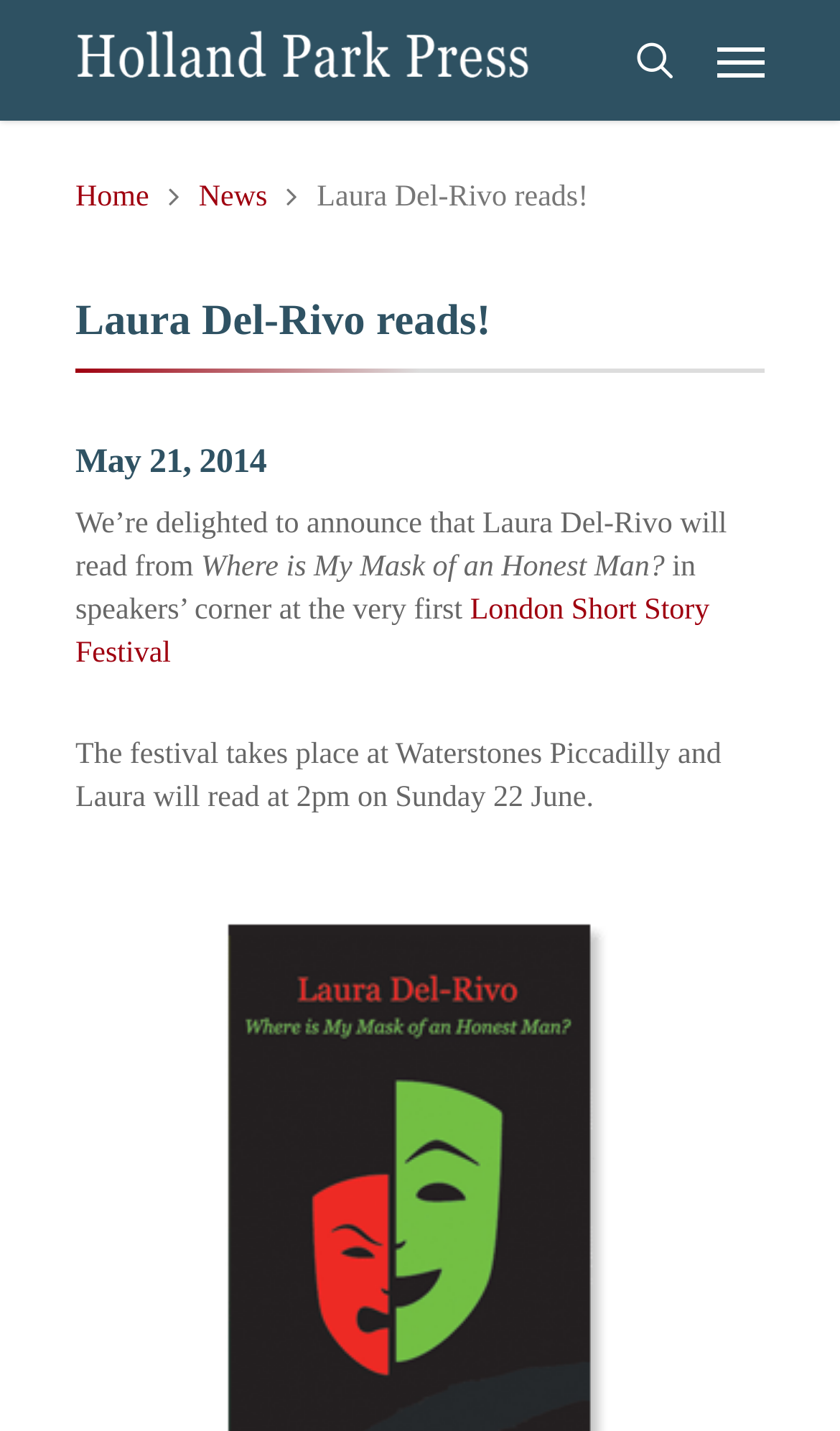What is the name of the publisher?
Look at the image and respond with a one-word or short-phrase answer.

Holland Park Press